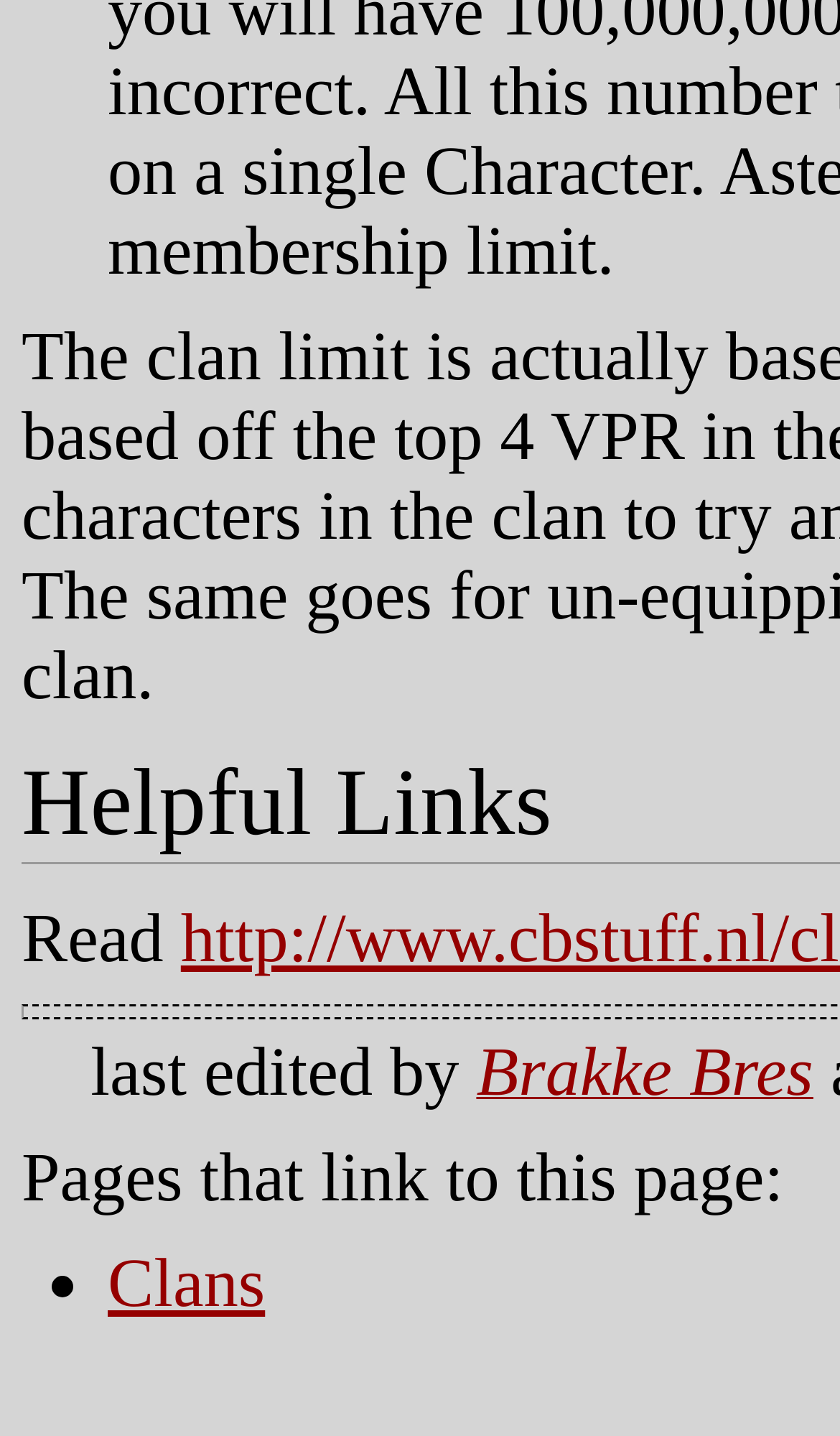Mark the bounding box of the element that matches the following description: "Helpful Links".

[0.026, 0.523, 0.657, 0.596]